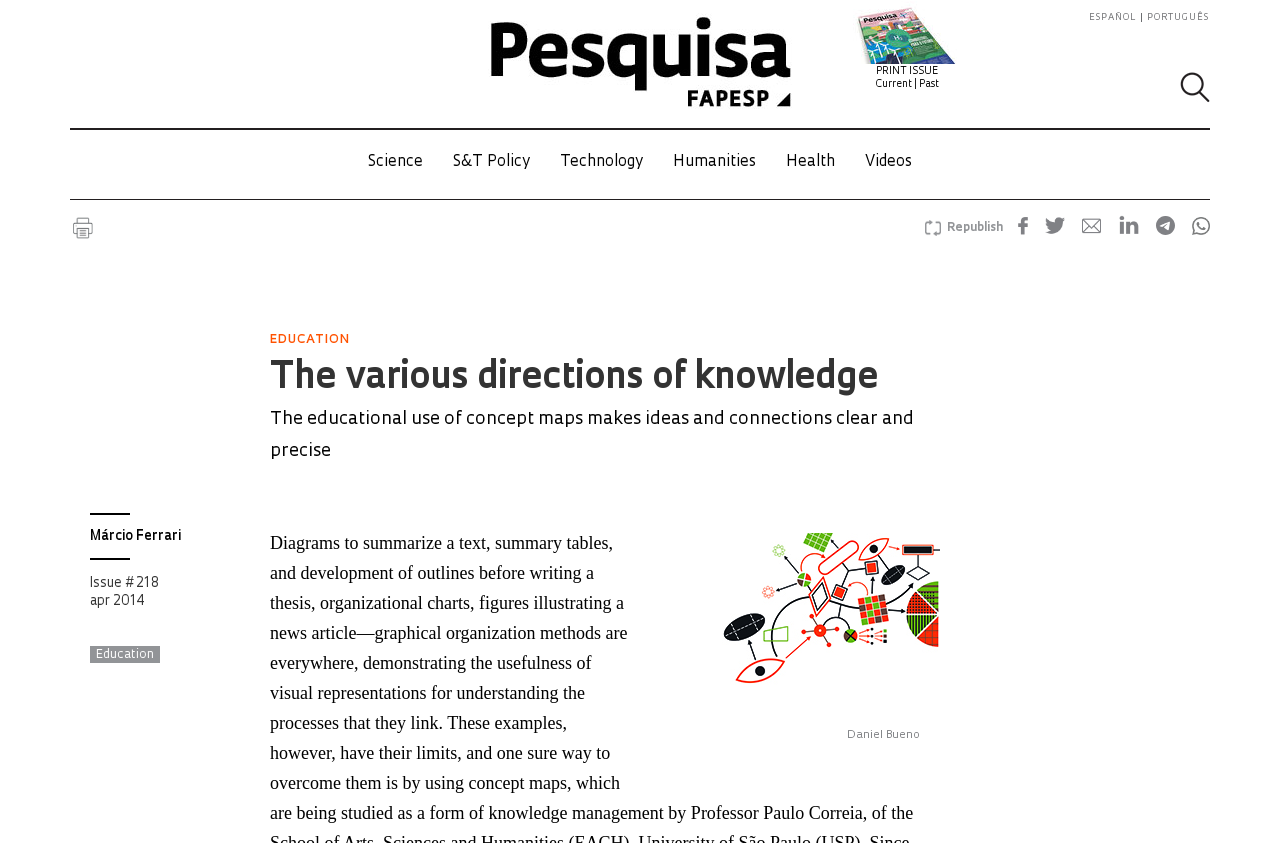Please determine the bounding box coordinates of the section I need to click to accomplish this instruction: "Switch to ESPAÑOL".

[0.849, 0.015, 0.89, 0.026]